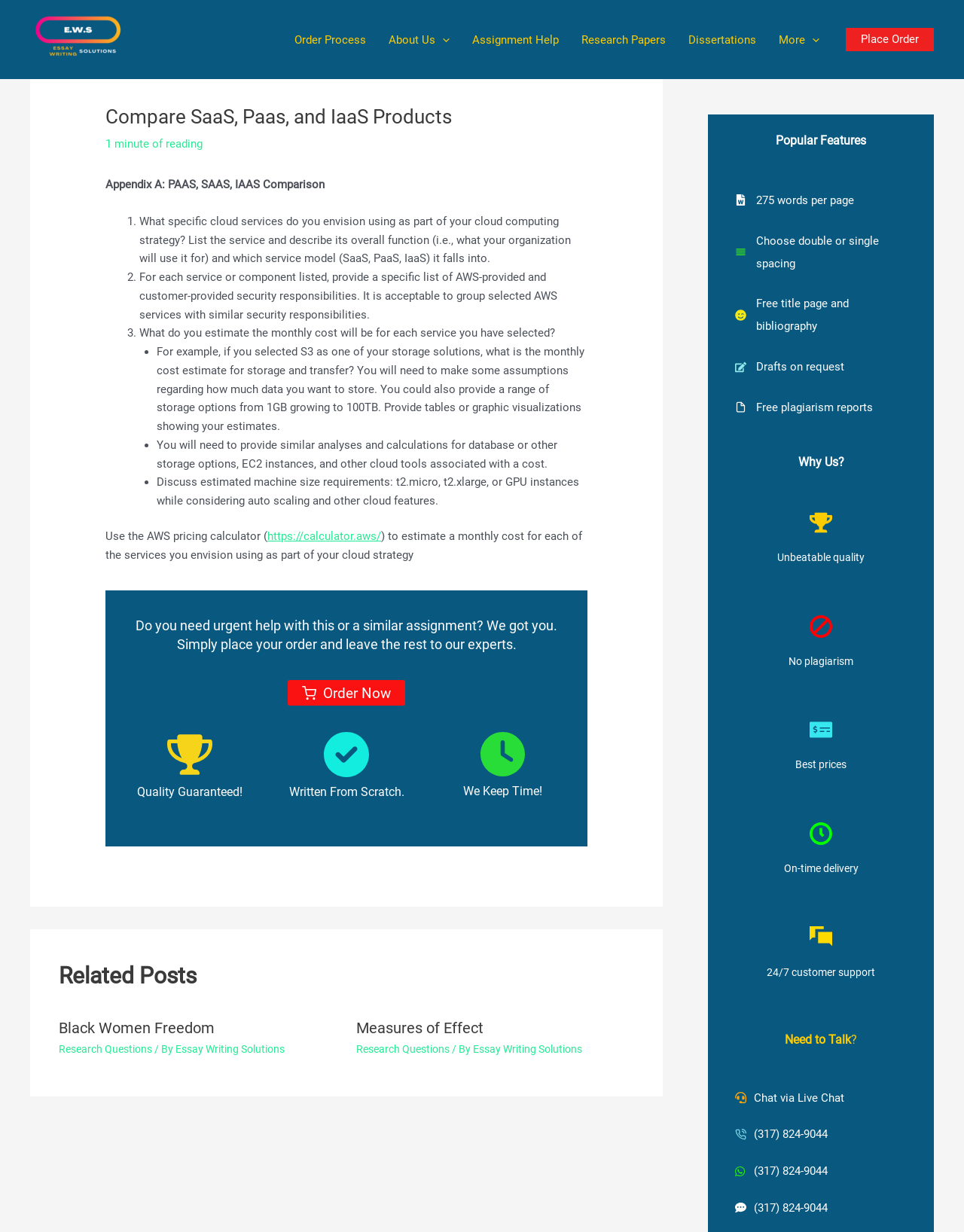Specify the bounding box coordinates for the region that must be clicked to perform the given instruction: "Click on the 'Place Order' link".

[0.877, 0.023, 0.969, 0.042]